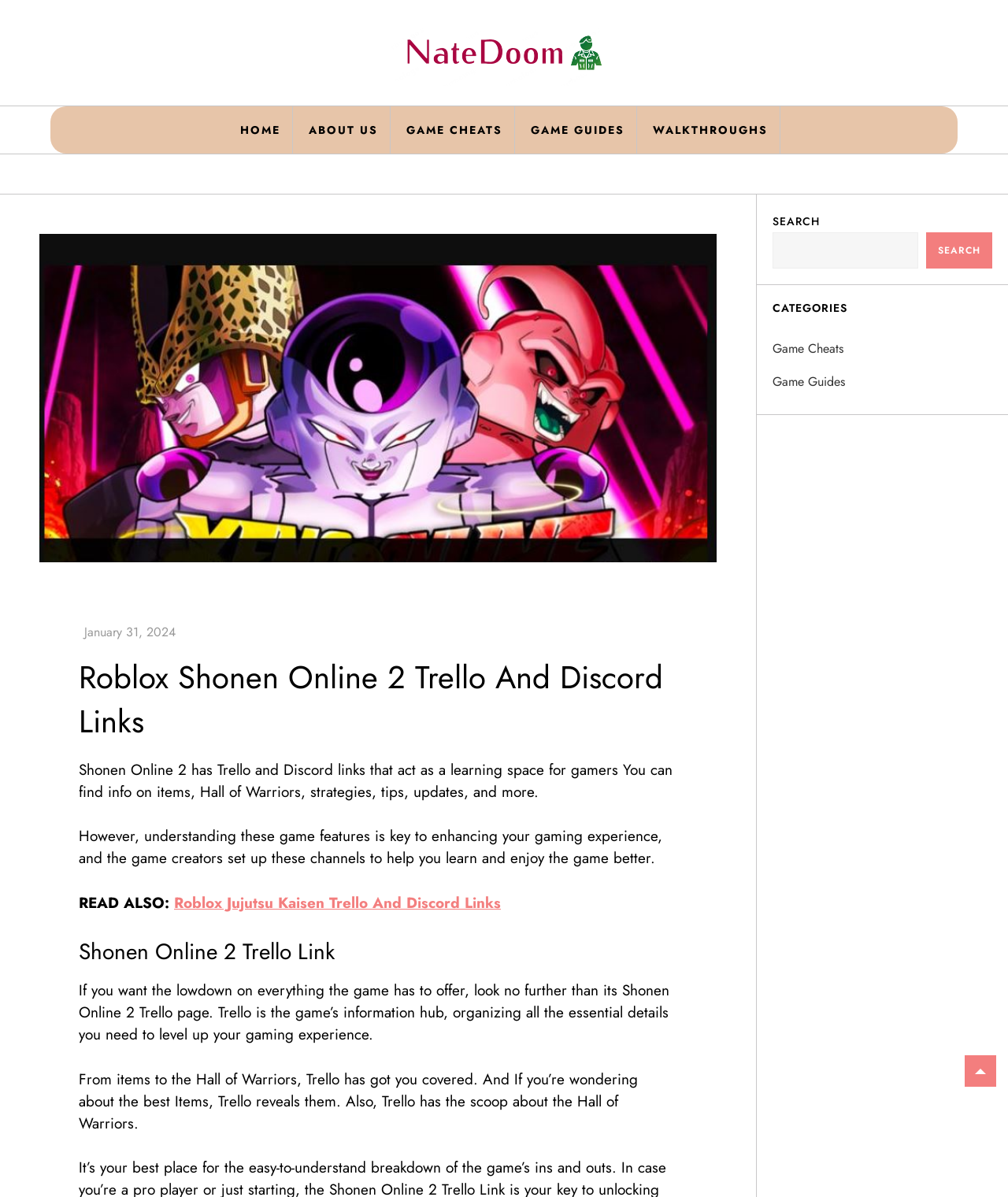What type of content is categorized under 'Game Guides'?
Using the visual information from the image, give a one-word or short-phrase answer.

Game guides